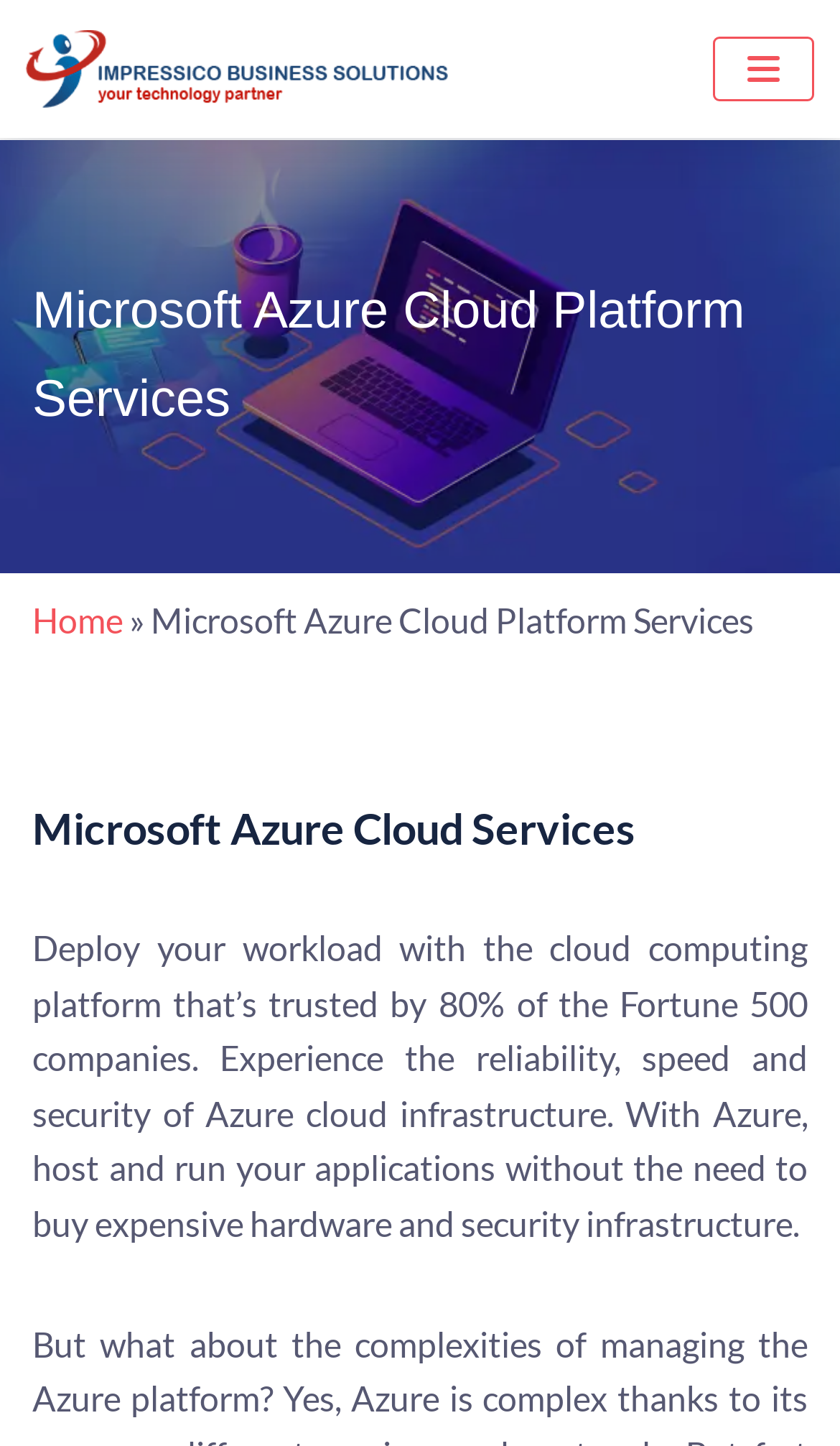Please provide a one-word or phrase answer to the question: 
What is the primary function of the 'Skip to content' link?

Accessibility